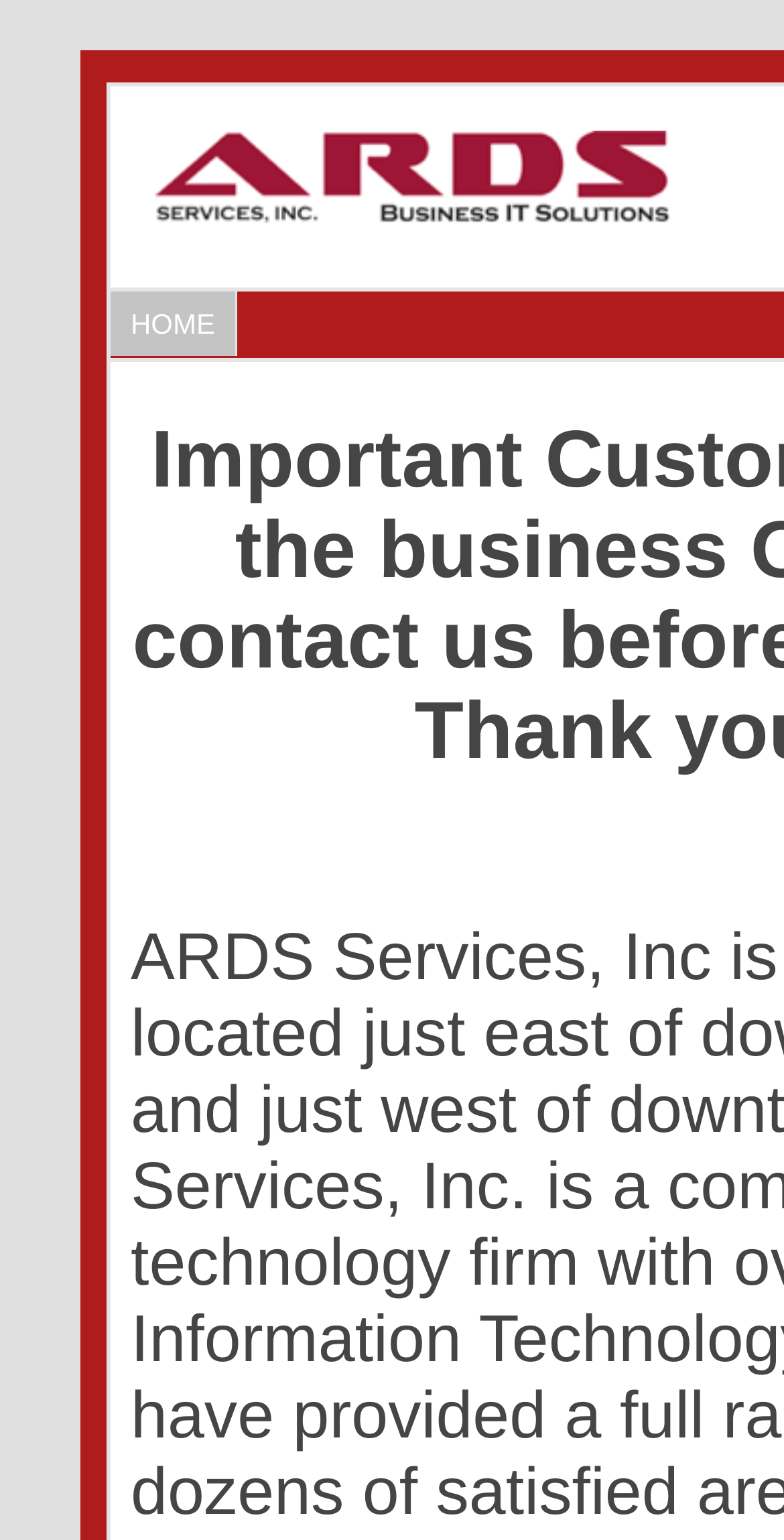Determine the bounding box for the UI element that matches this description: "alt="tree logo"".

[0.197, 0.128, 0.854, 0.149]